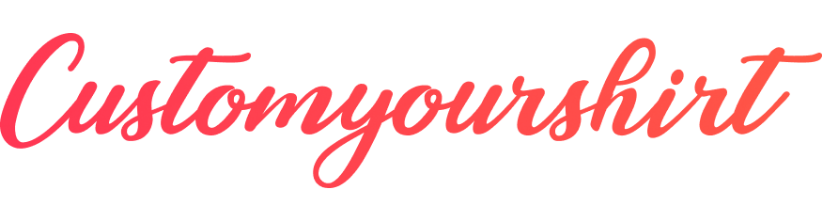Use the details in the image to answer the question thoroughly: 
What is the main focus of the brand?

The logo and overall design suggest that the main focus of the brand is custom apparel, particularly for celebrations like birthday parties, catering to various themes and occasions tailored to individual tastes and preferences.